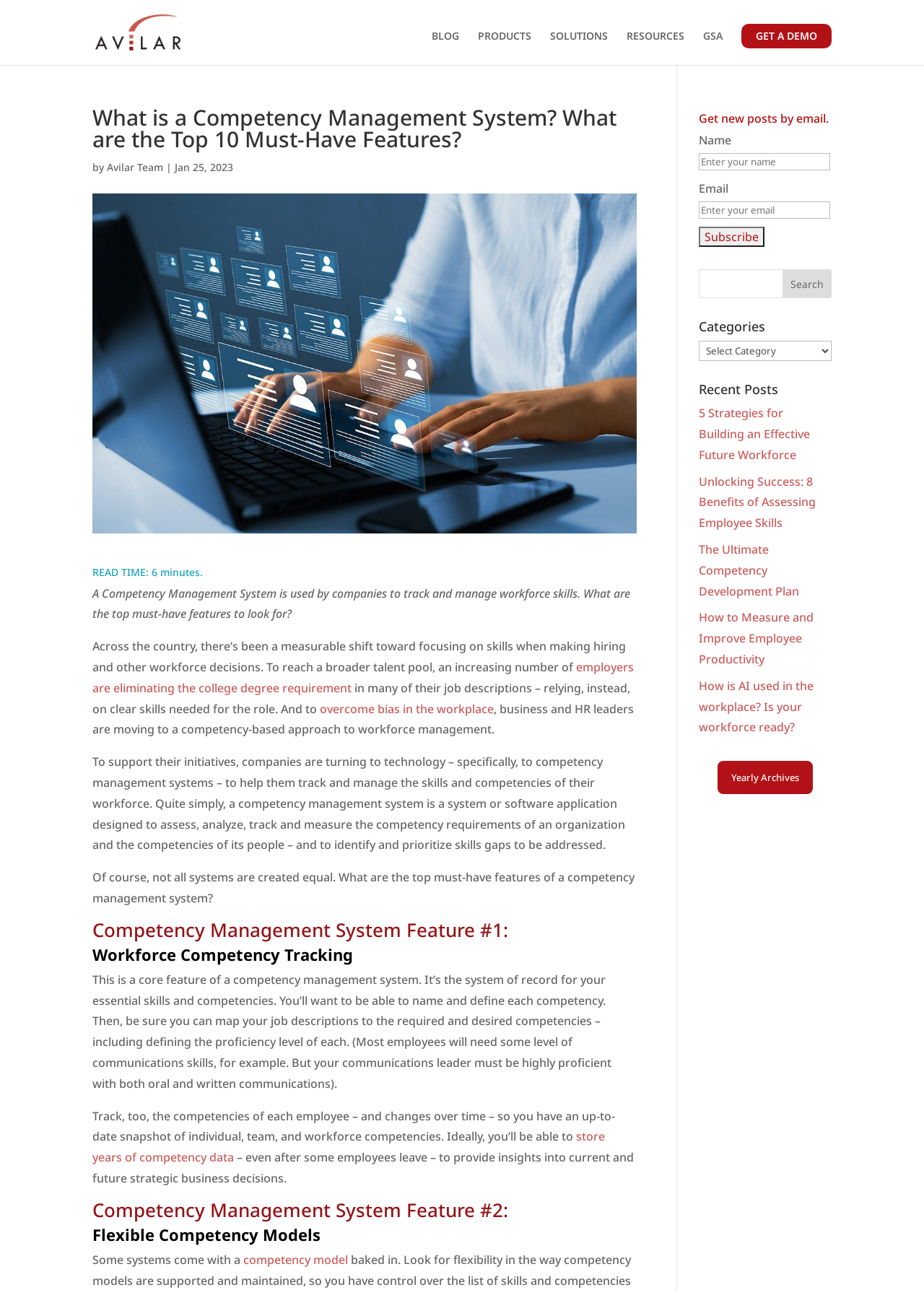Determine the bounding box coordinates of the area to click in order to meet this instruction: "Subscribe to the newsletter".

[0.756, 0.176, 0.828, 0.192]